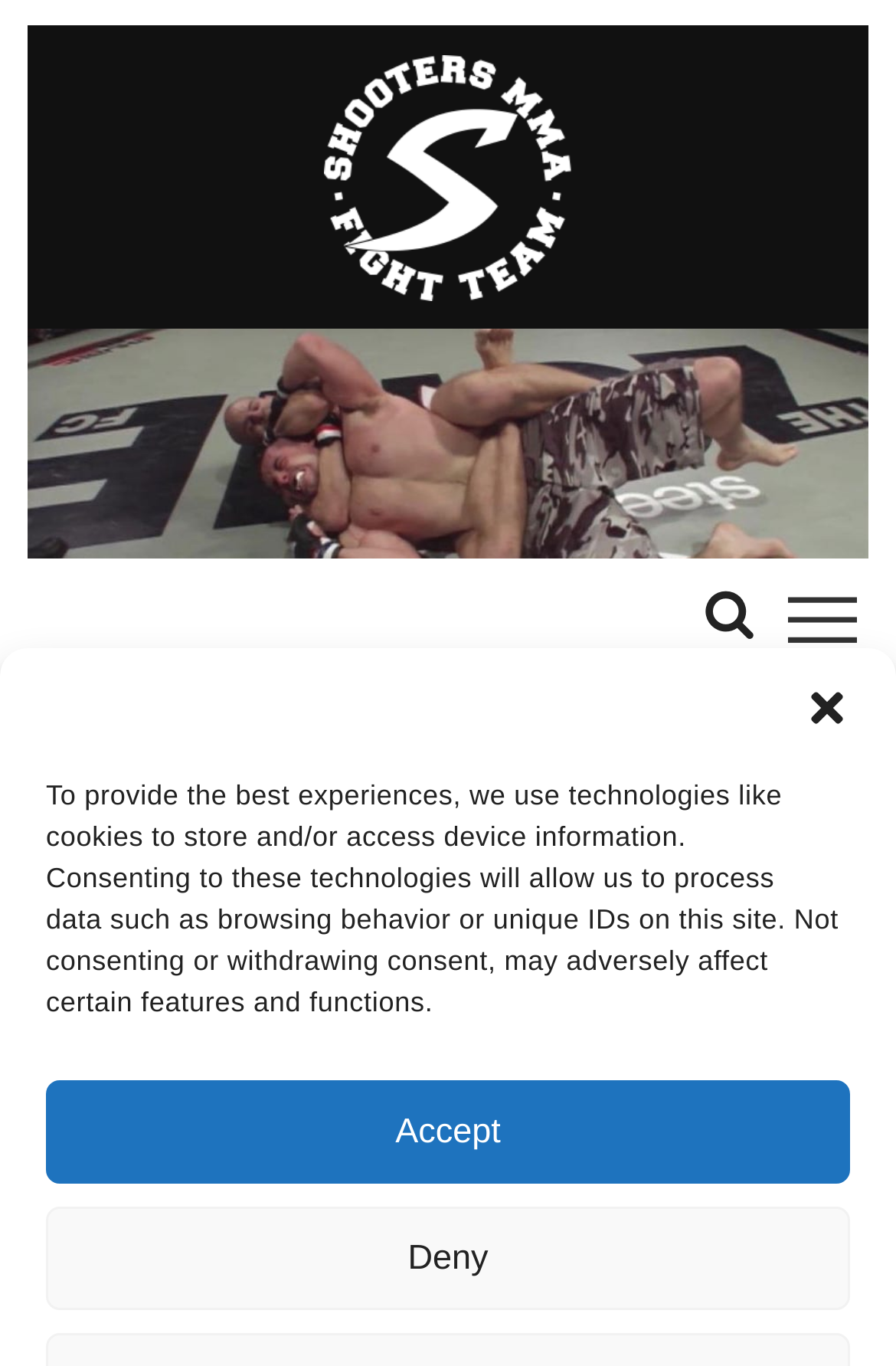Answer the question below using just one word or a short phrase: 
What is the date of Tapout X in Bålsta Sweden?

29 November 2008